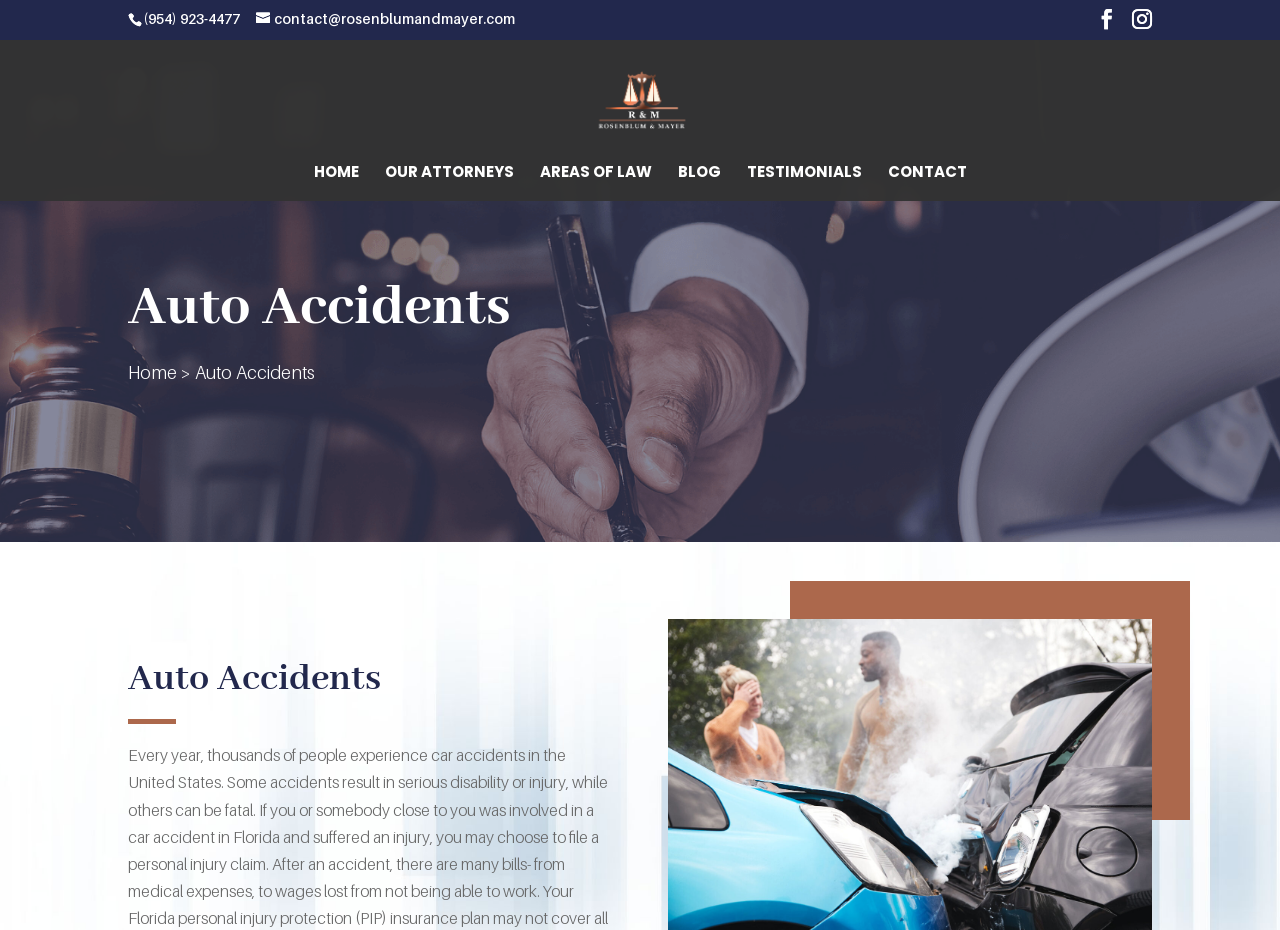Give a complete and precise description of the webpage's appearance.

This webpage is about Rosenblum & Mayer, a law firm that specializes in auto accidents. At the top left of the page, there is a phone number, (954) 923-4477, and an email address, contact@rosenblumandmayer.com, for potential clients to reach out. 

Below the contact information, there are social media links, represented by icons, situated at the top right corner of the page. 

The law firm's logo, an image, is placed in the middle of the top section, accompanied by a link to the firm's name, Rosenblum & Mayer. 

The main navigation menu is located below the logo, consisting of six links: HOME, OUR ATTORNEYS, AREAS OF LAW, BLOG, TESTIMONIALS, and CONTACT. These links are evenly spaced and span across the page.

The main content of the page is divided into two sections. The first section has a heading "Auto Accidents" and takes up most of the page's width. The second section, also with a heading "Auto Accidents", is situated below the first section and takes up about half of the page's width.